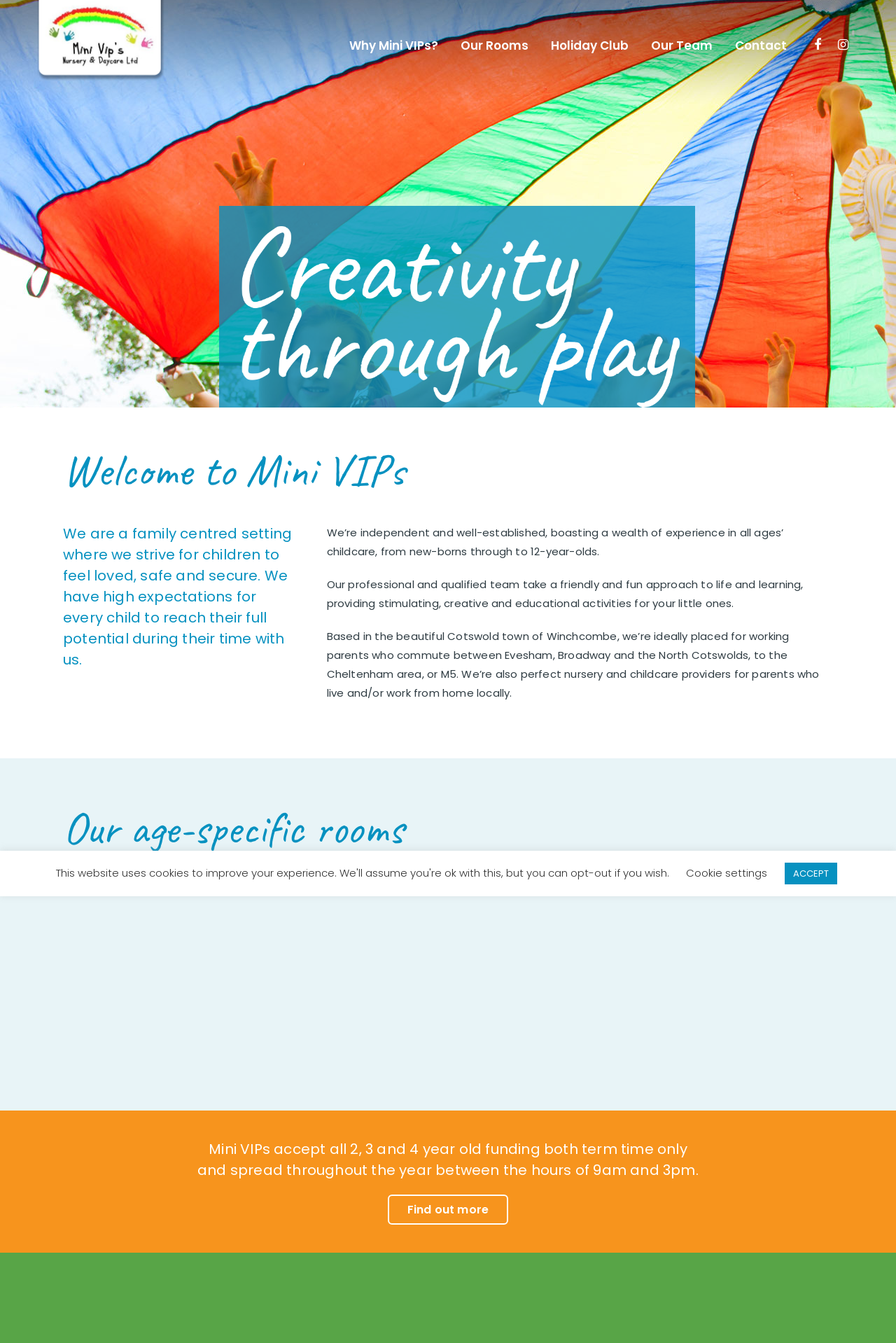Can you specify the bounding box coordinates of the area that needs to be clicked to fulfill the following instruction: "Find out more about funding"?

[0.433, 0.889, 0.567, 0.912]